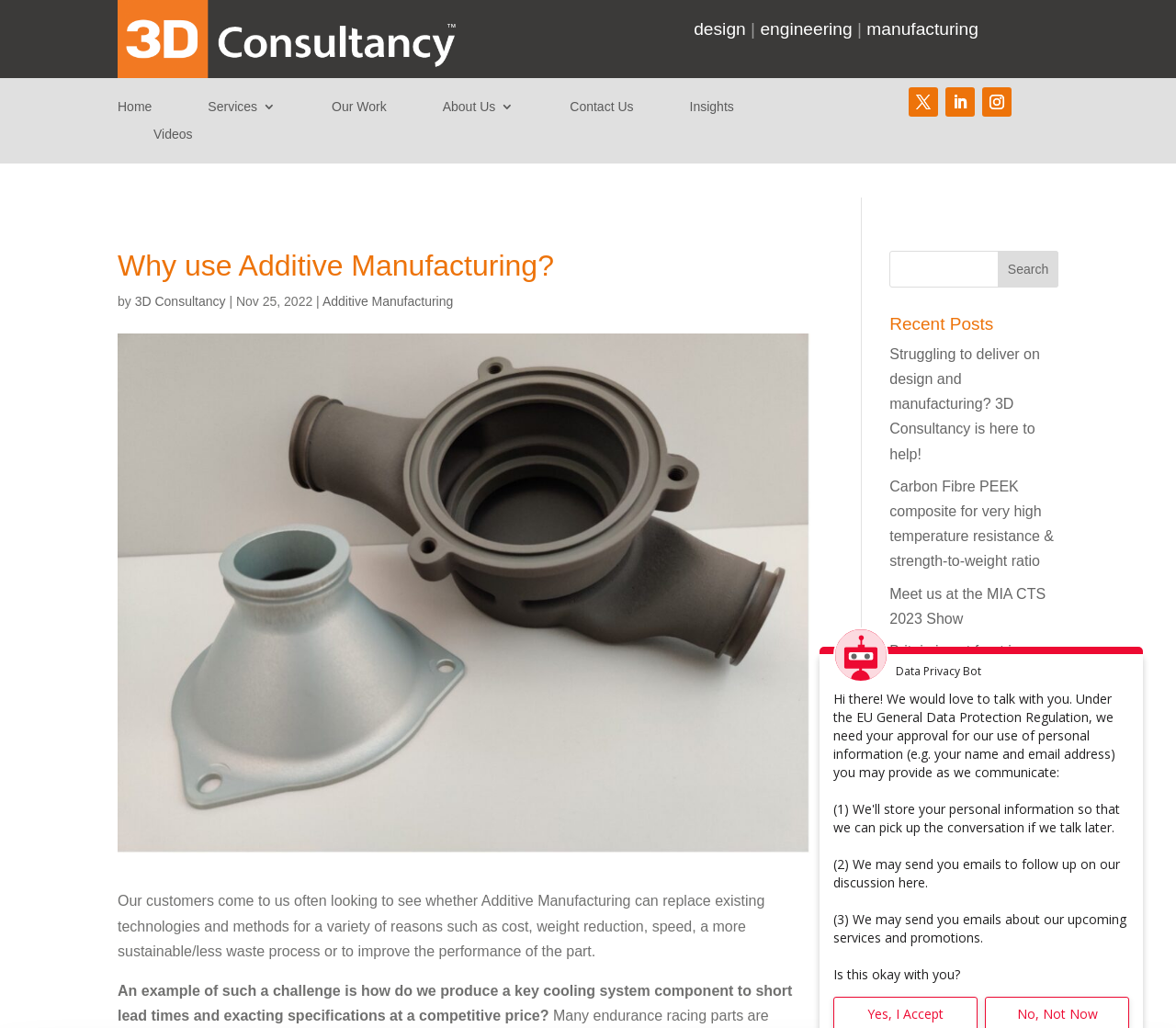Give a one-word or short phrase answer to this question: 
What is the name of the consultancy?

3D Consultancy